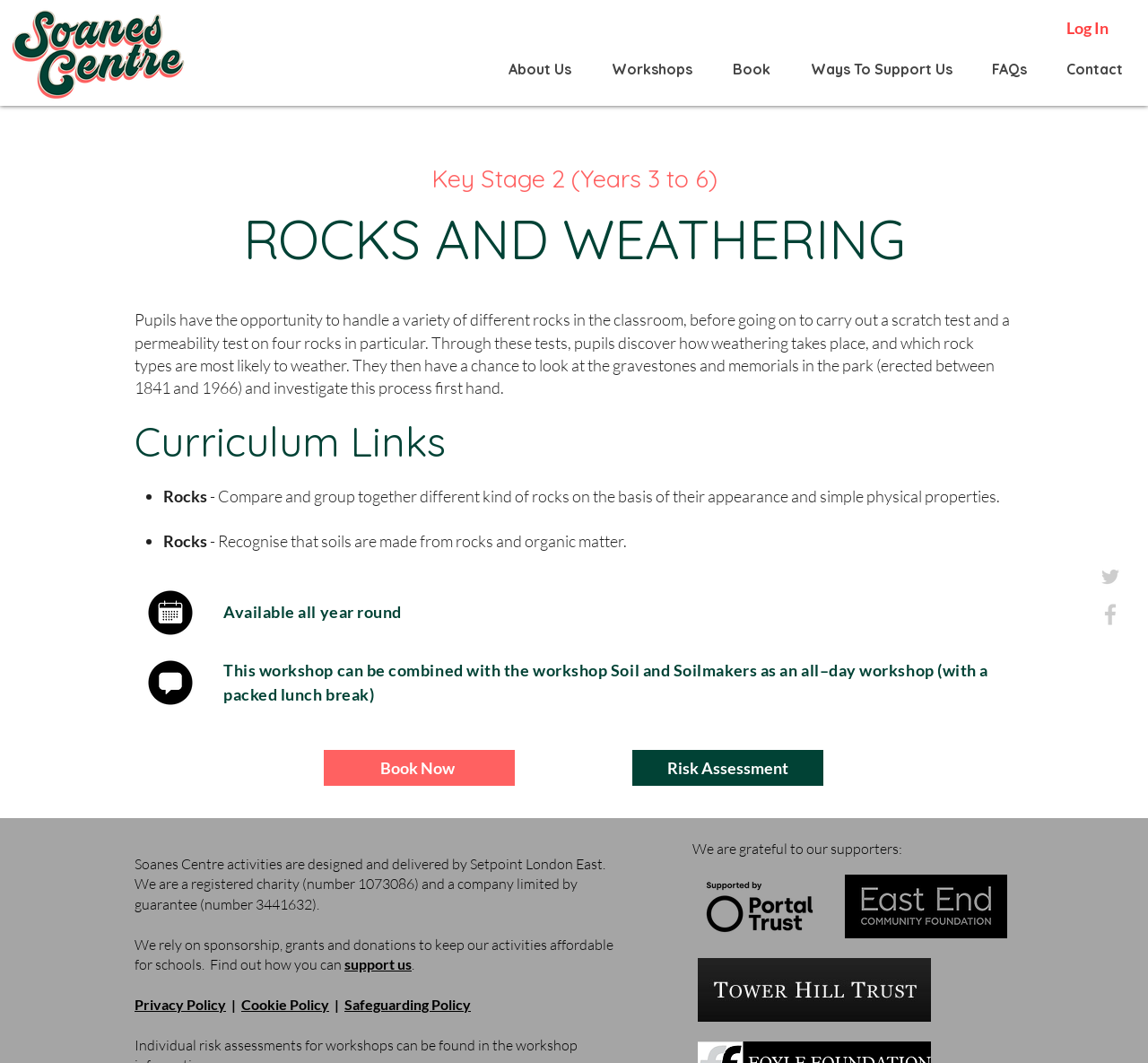Could you find the bounding box coordinates of the clickable area to complete this instruction: "Visit the 'About Us' page"?

[0.426, 0.044, 0.515, 0.086]